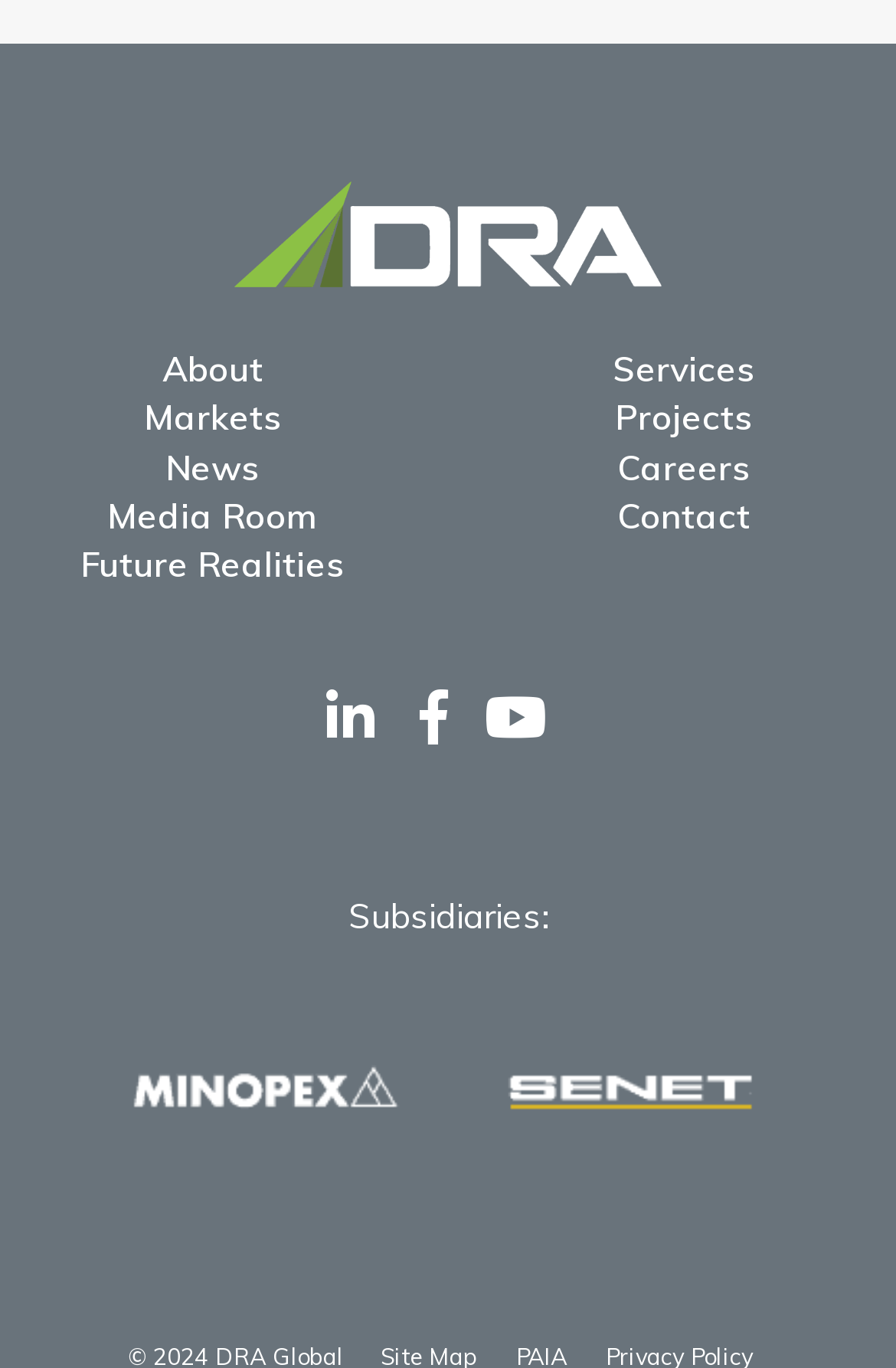Find the bounding box coordinates corresponding to the UI element with the description: "alt="background"". The coordinates should be formatted as [left, top, right, bottom], with values as floats between 0 and 1.

[0.119, 0.73, 0.476, 0.881]